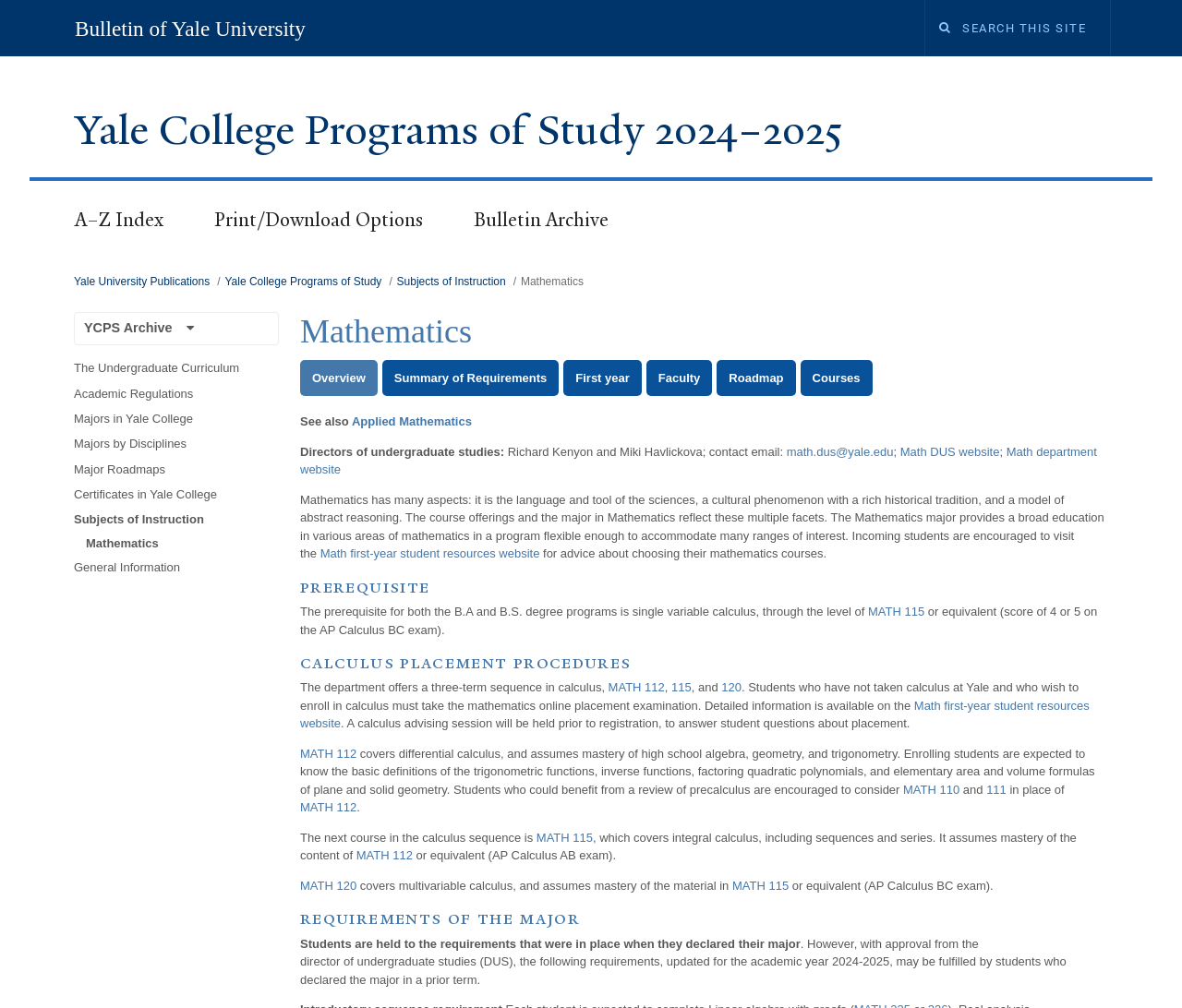Locate the bounding box coordinates of the clickable region to complete the following instruction: "Check prerequisite for B.A and B.S. degree programs."

[0.254, 0.6, 0.734, 0.614]